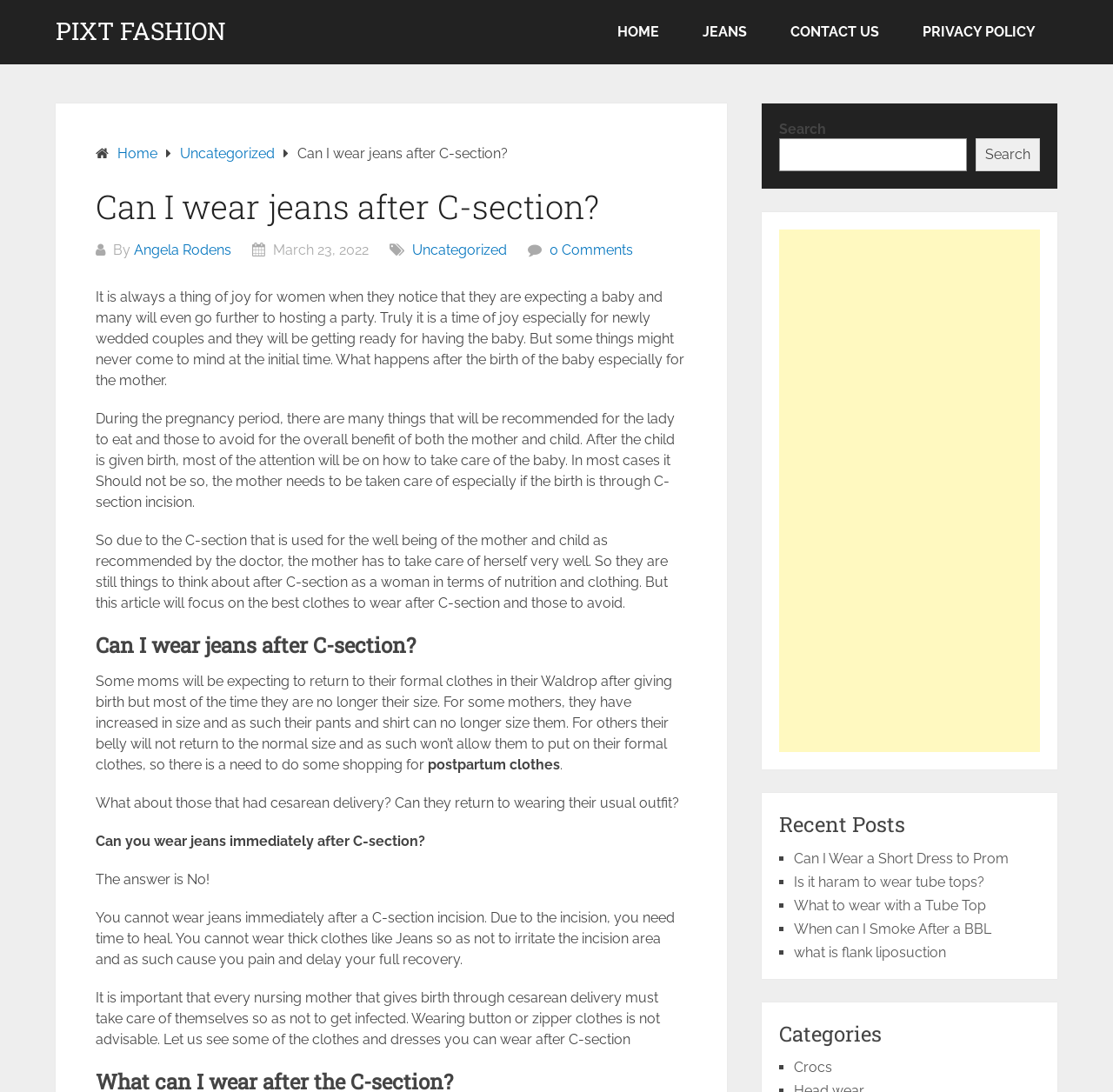Extract the top-level heading from the webpage and provide its text.

Can I wear jeans after C-section?